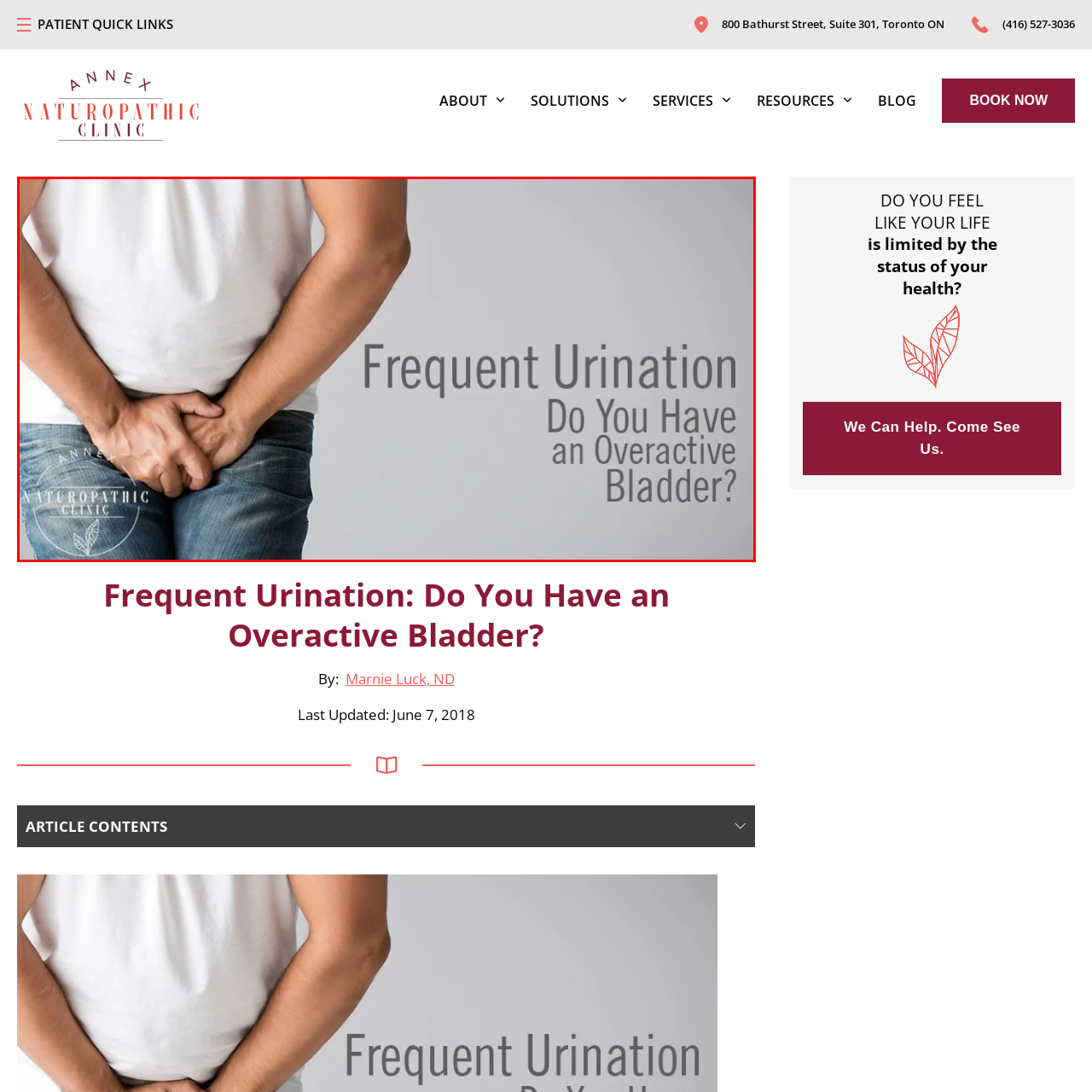What is the color of the background?
Inspect the image inside the red bounding box and provide a detailed answer drawing from the visual content.

The image has a simple and neutral background, which is a muted gray color, allowing the viewer to focus on the man and the text on the right side of the image.